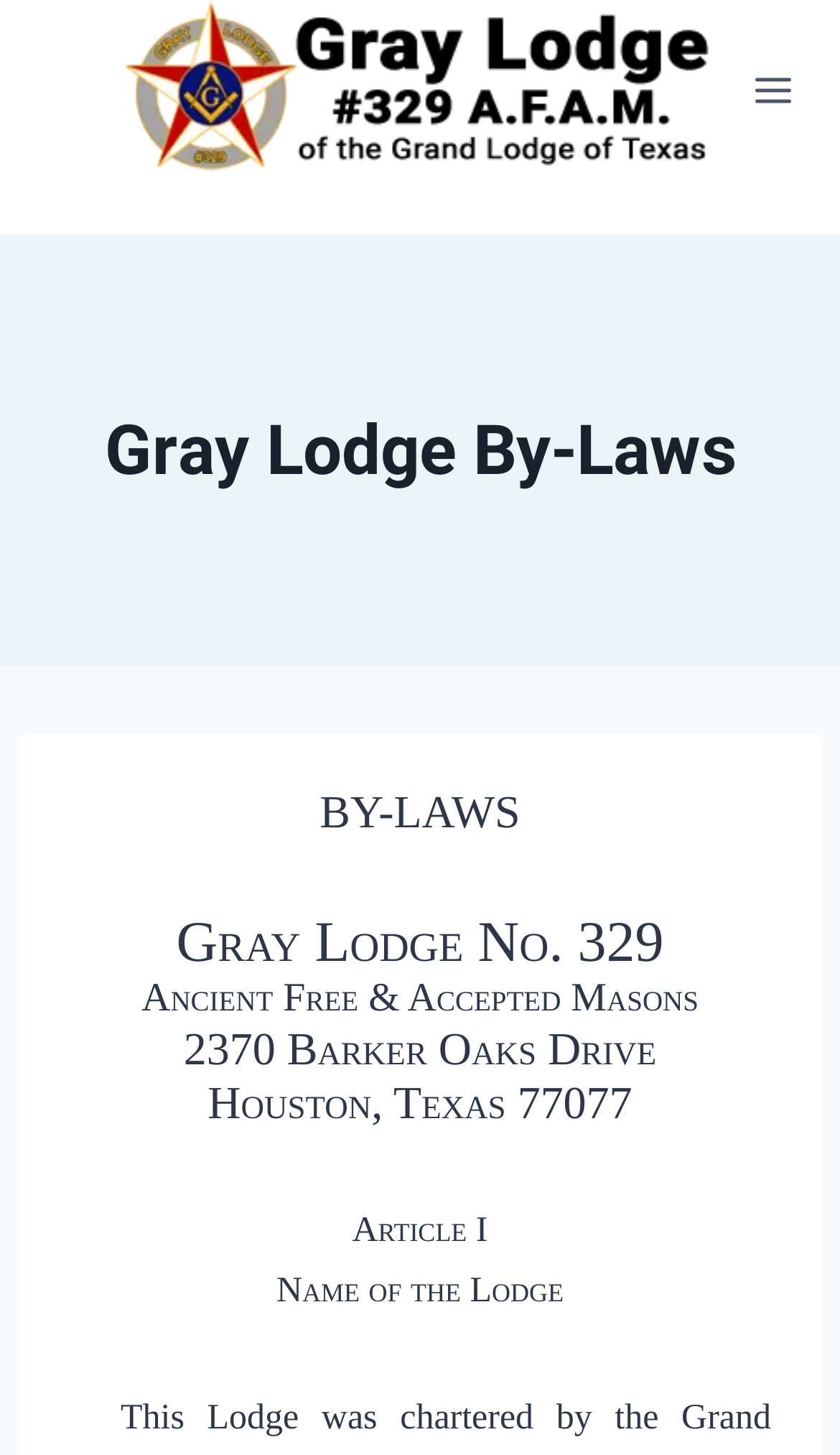Please identify the primary heading on the webpage and return its text.

Gray Lodge By-Laws